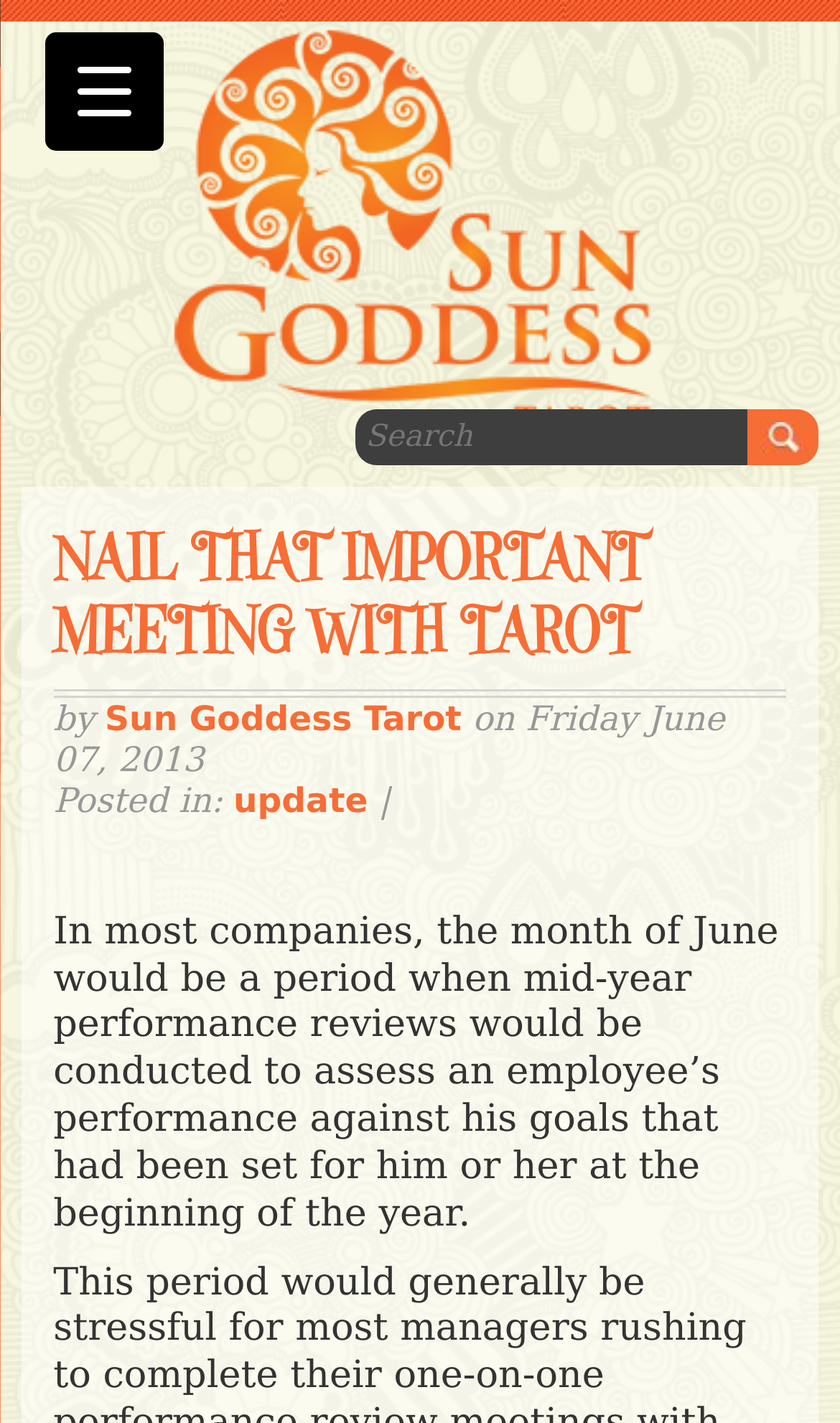Describe the entire webpage, focusing on both content and design.

The webpage appears to be a blog post or article page. At the top, there is a search bar with a "Search" textbox and a "Search!" button to its right. Below the search bar, there is a large heading that reads "NAIL THAT IMPORTANT MEETING WITH TAROT". 

Underneath the heading, there is a byline that includes the text "by", a link to "Sun Goddess Tarot", and the date "Friday June 07, 2013". To the right of the date, there is a category label "Posted in:" followed by a link to "update". 

The main content of the page is a block of text that discusses the practice of conducting mid-year performance reviews in companies, typically in the month of June. This text is positioned below the byline and date information.

In the top-left corner of the page, there is a "Menu Trigger" button that controls a menu container.